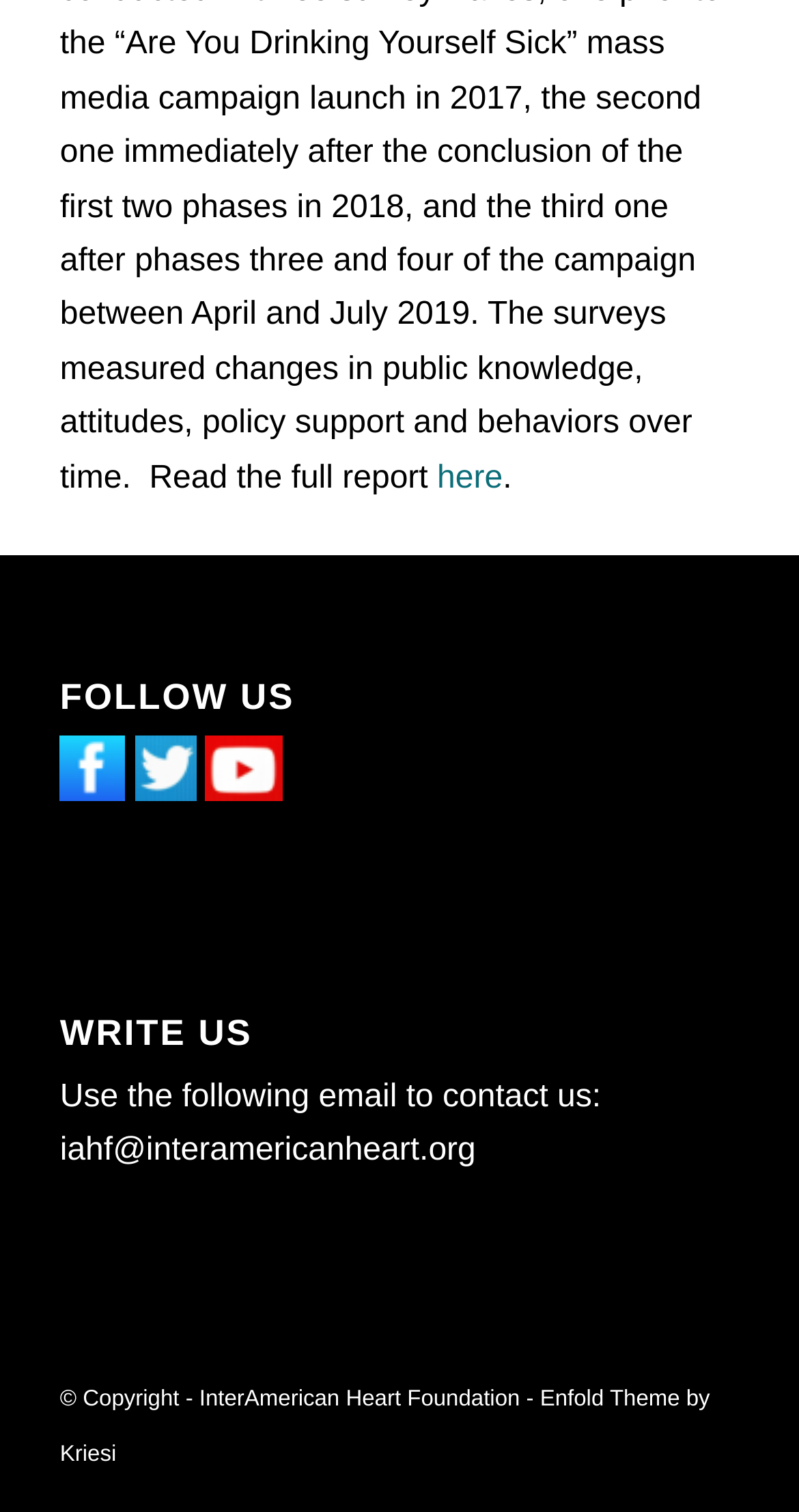Use one word or a short phrase to answer the question provided: 
How many links are in the footer section?

3